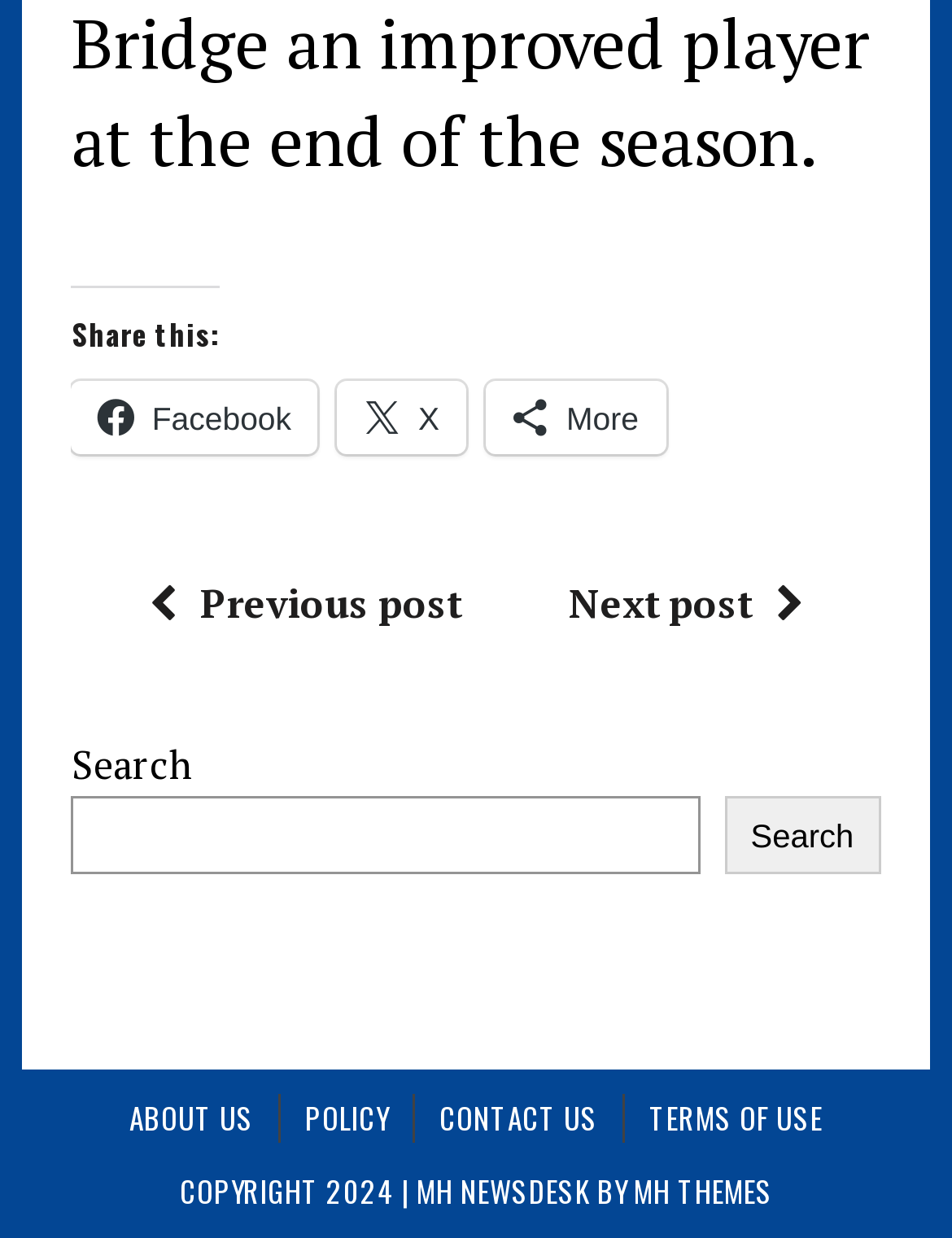Identify the bounding box of the UI component described as: "DONATE".

None